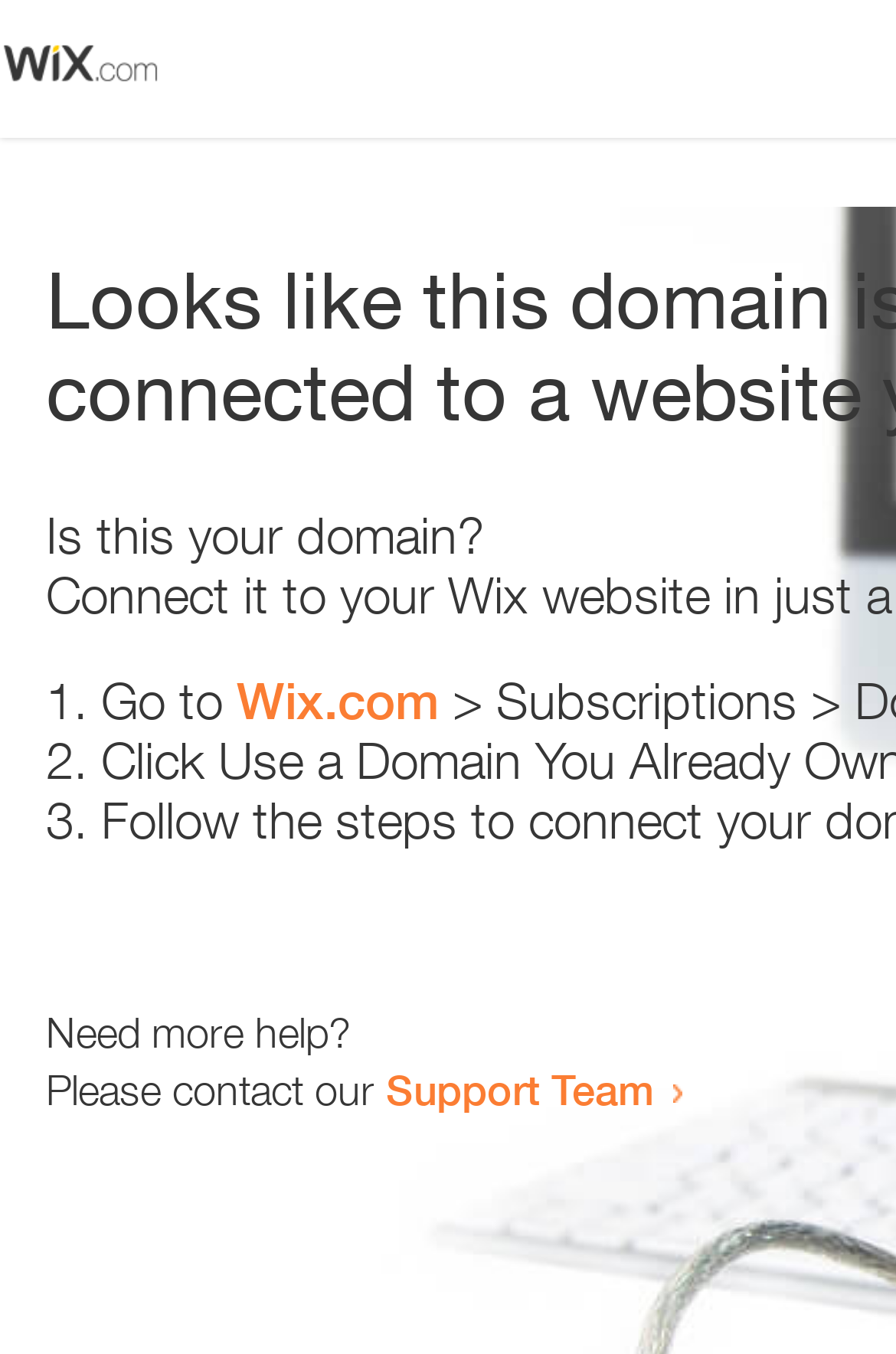Who to contact for more help?
Answer the question with a single word or phrase, referring to the image.

Support Team